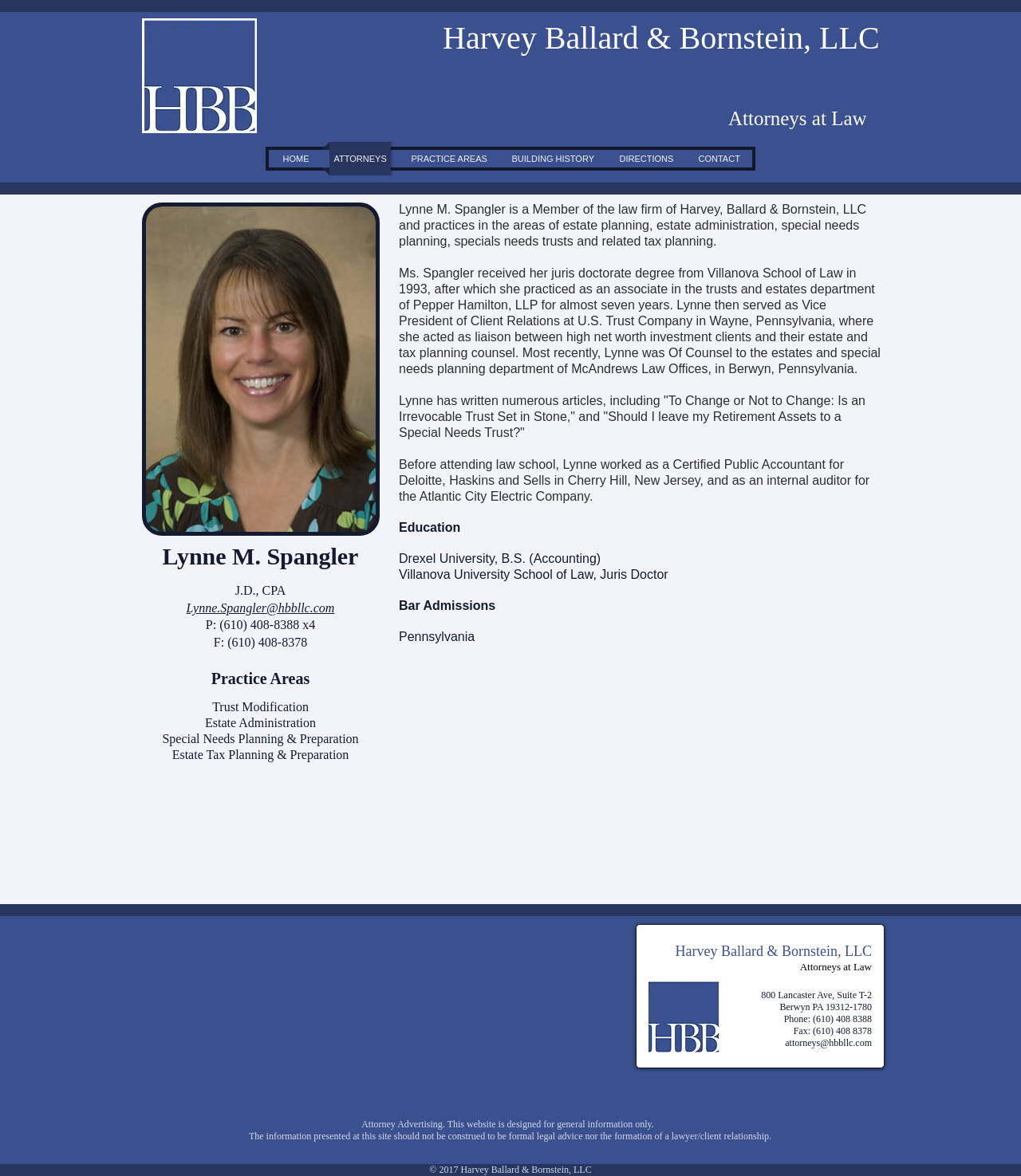What is the name of the law firm?
Provide an in-depth and detailed answer to the question.

I found the answer by looking at the heading element with the text 'Harvey Ballard & Bornstein, LLC' which is located at the top of the webpage.